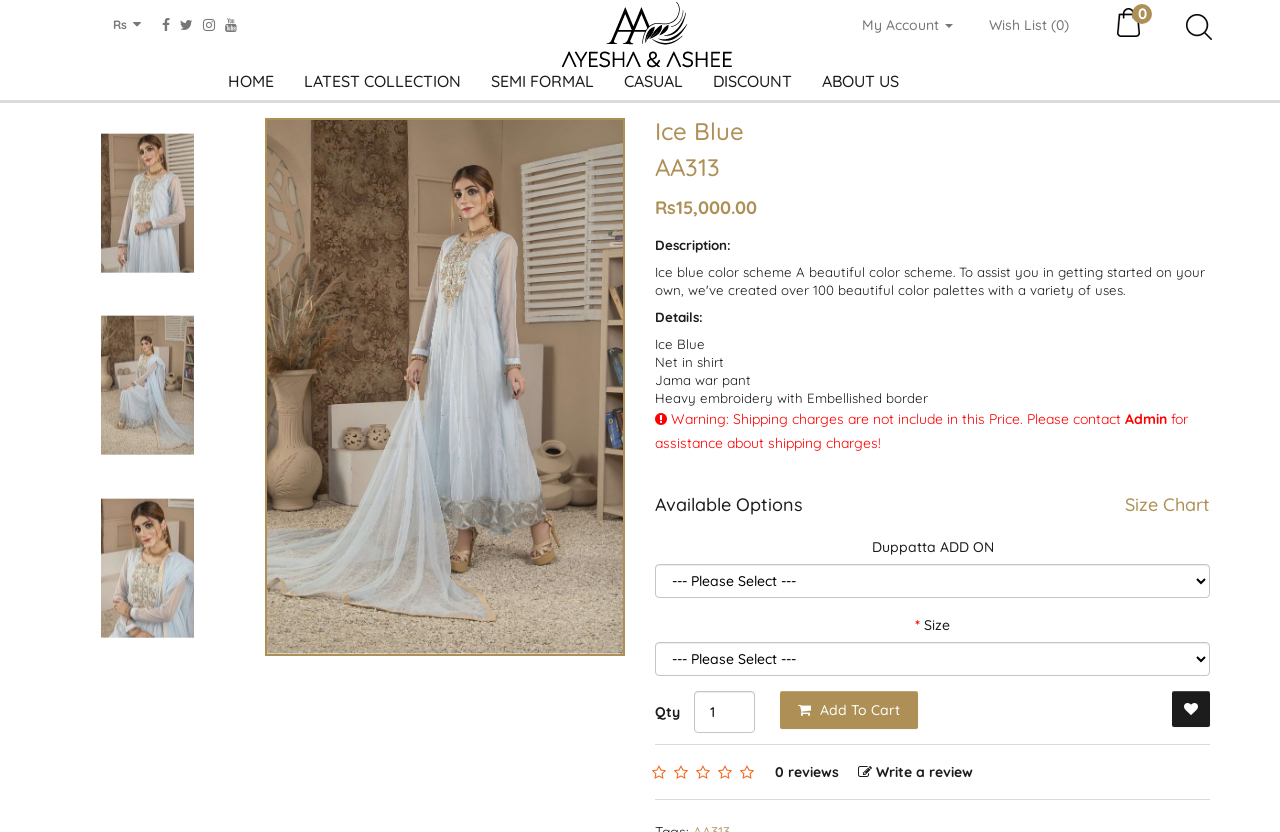Locate the bounding box of the UI element defined by this description: "Write a review". The coordinates should be given as four float numbers between 0 and 1, formatted as [left, top, right, bottom].

[0.67, 0.917, 0.76, 0.938]